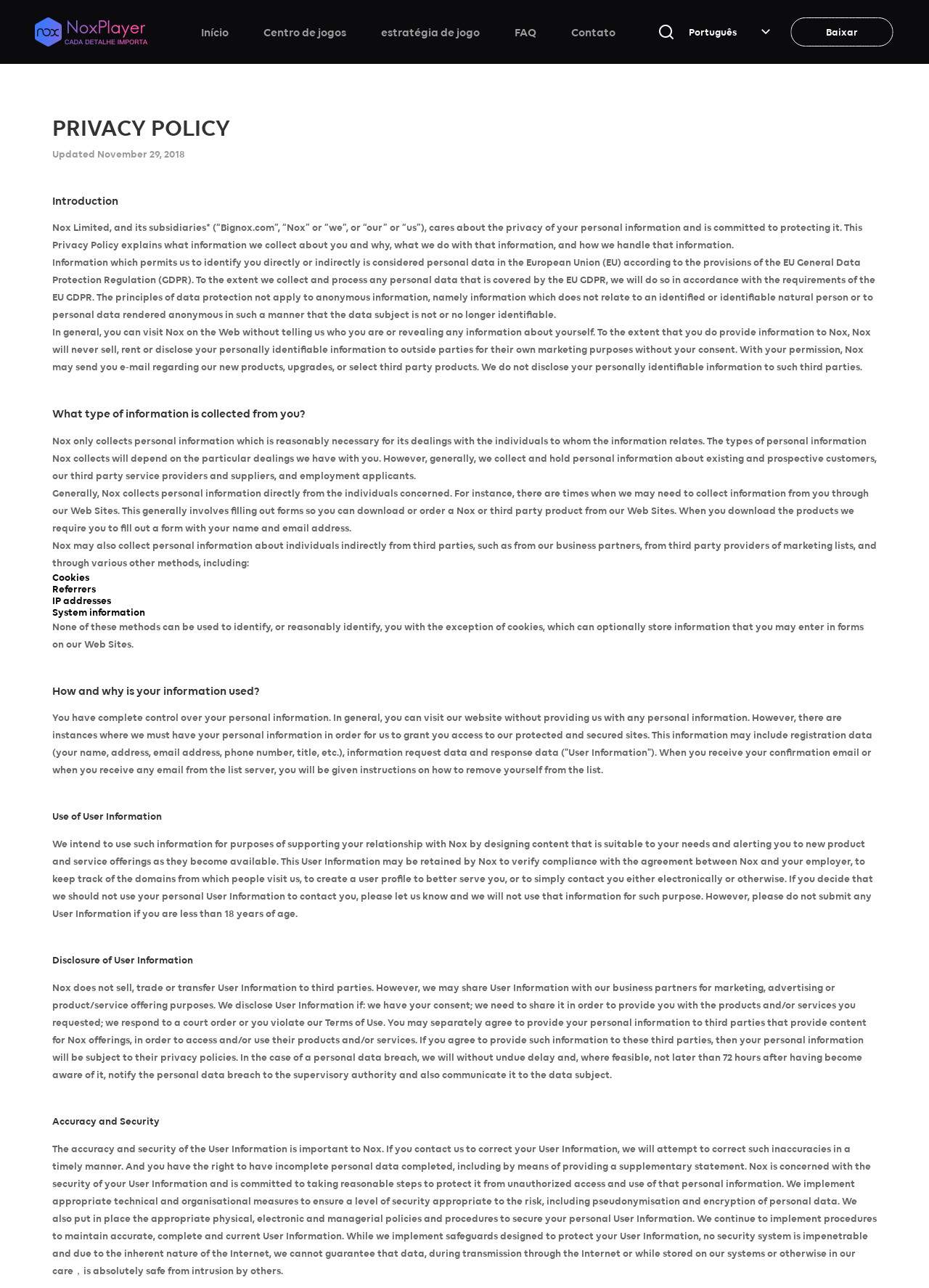Find the bounding box coordinates corresponding to the UI element with the description: "Centro de jogos". The coordinates should be formatted as [left, top, right, bottom], with values as floats between 0 and 1.

[0.265, 0.0, 0.391, 0.05]